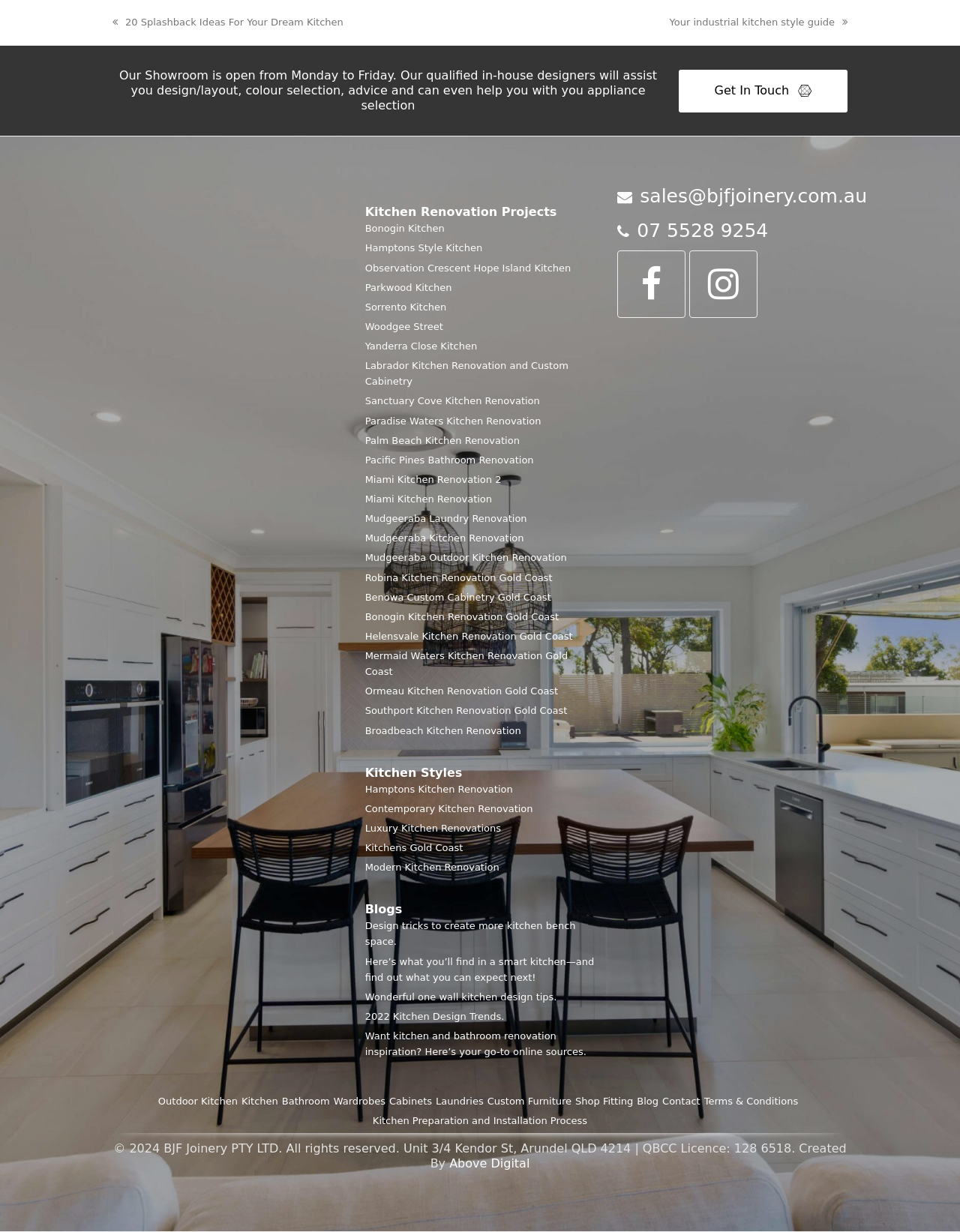Identify the bounding box coordinates necessary to click and complete the given instruction: "Contact through 'sales@bjfjoinery.com.au'".

[0.643, 0.151, 0.903, 0.168]